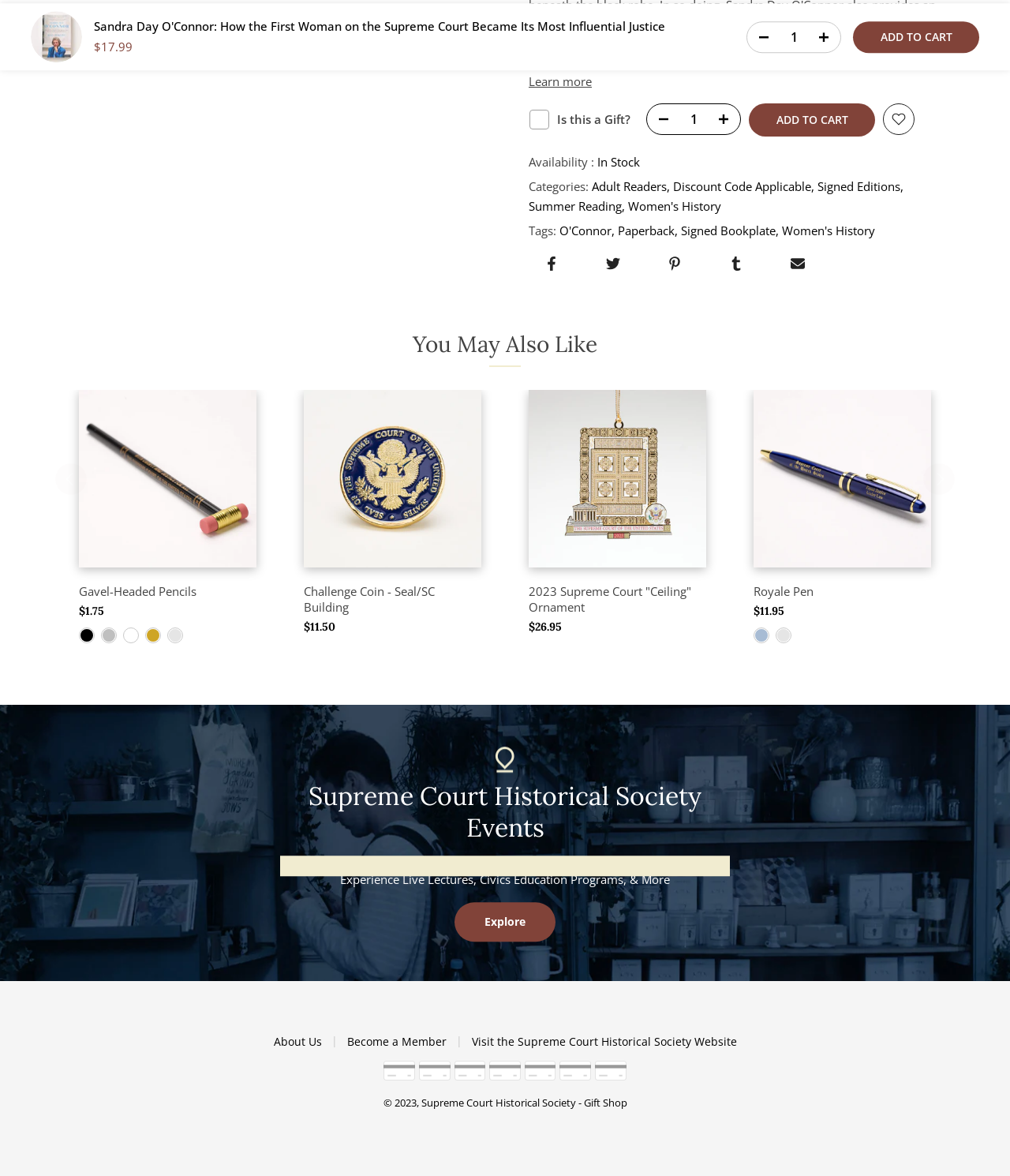Answer the question using only one word or a concise phrase: What is the minimum order value for interest-free installments?

$50.00